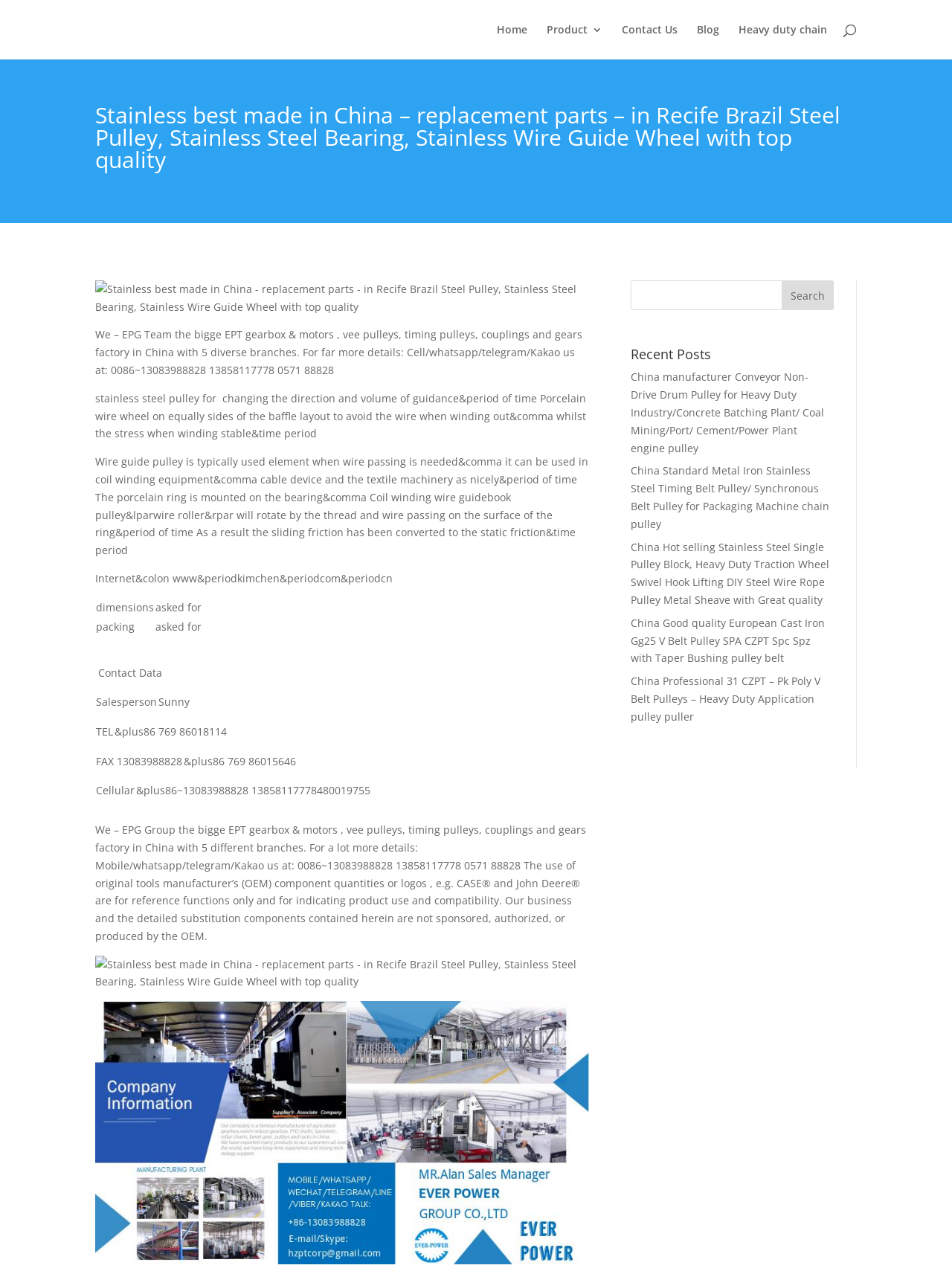Give the bounding box coordinates for the element described by: "Heavy duty chain".

[0.776, 0.019, 0.869, 0.047]